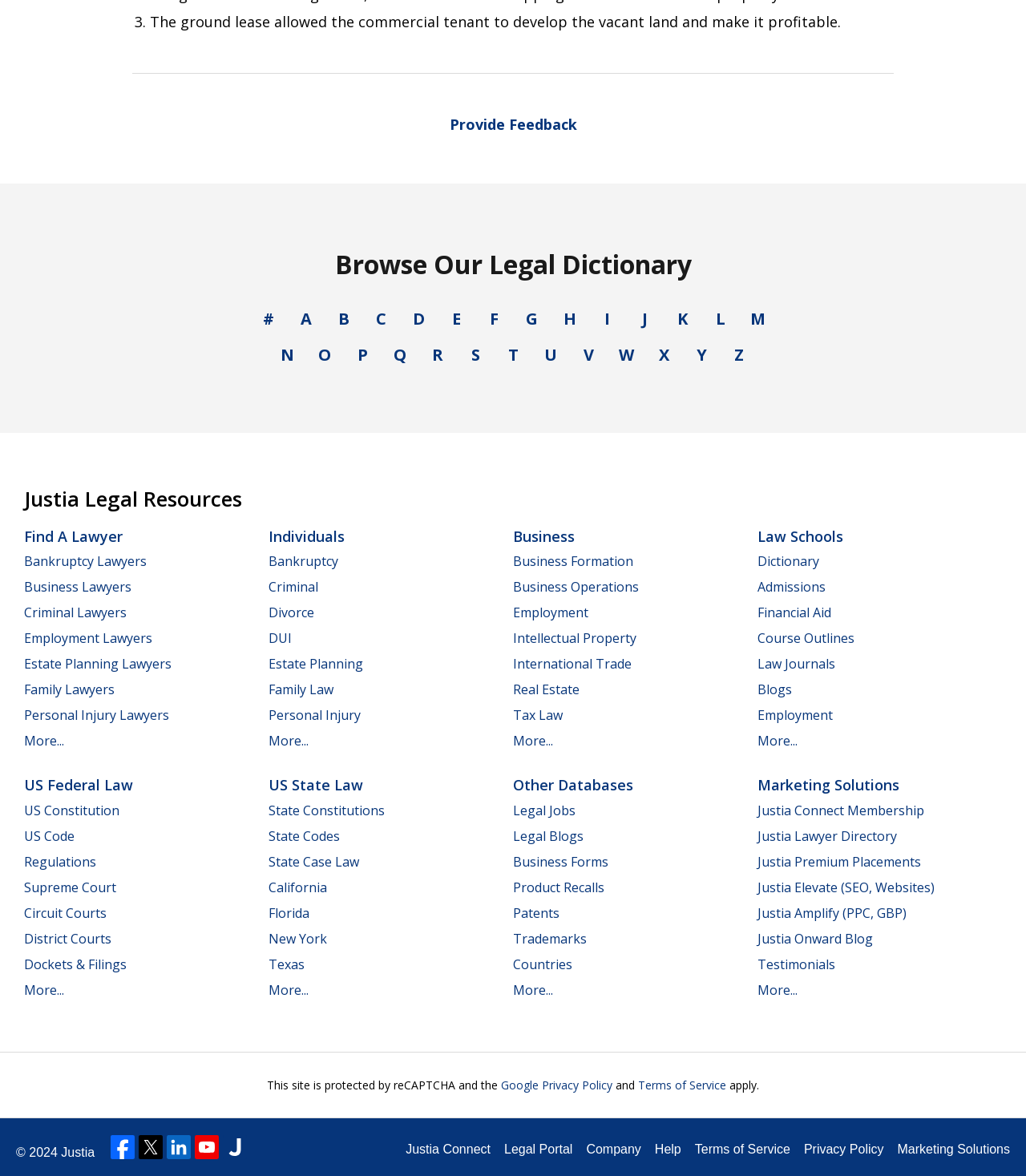From the webpage screenshot, predict the bounding box of the UI element that matches this description: "Justia Elevate (SEO, Websites)".

[0.738, 0.747, 0.911, 0.762]